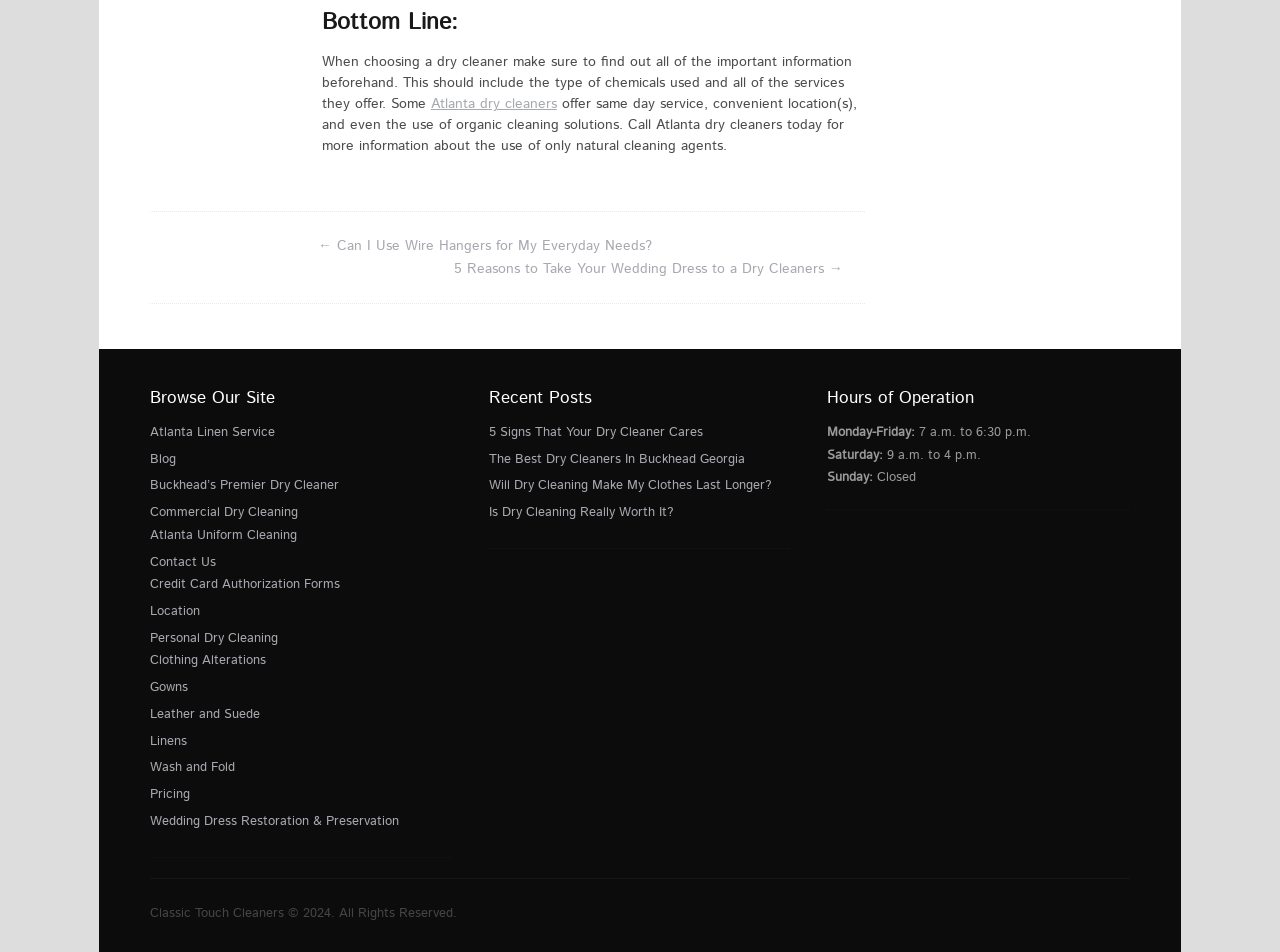Using the element description: "Wedding Dress Restoration & Preservation", determine the bounding box coordinates. The coordinates should be in the format [left, top, right, bottom], with values between 0 and 1.

[0.117, 0.853, 0.312, 0.872]